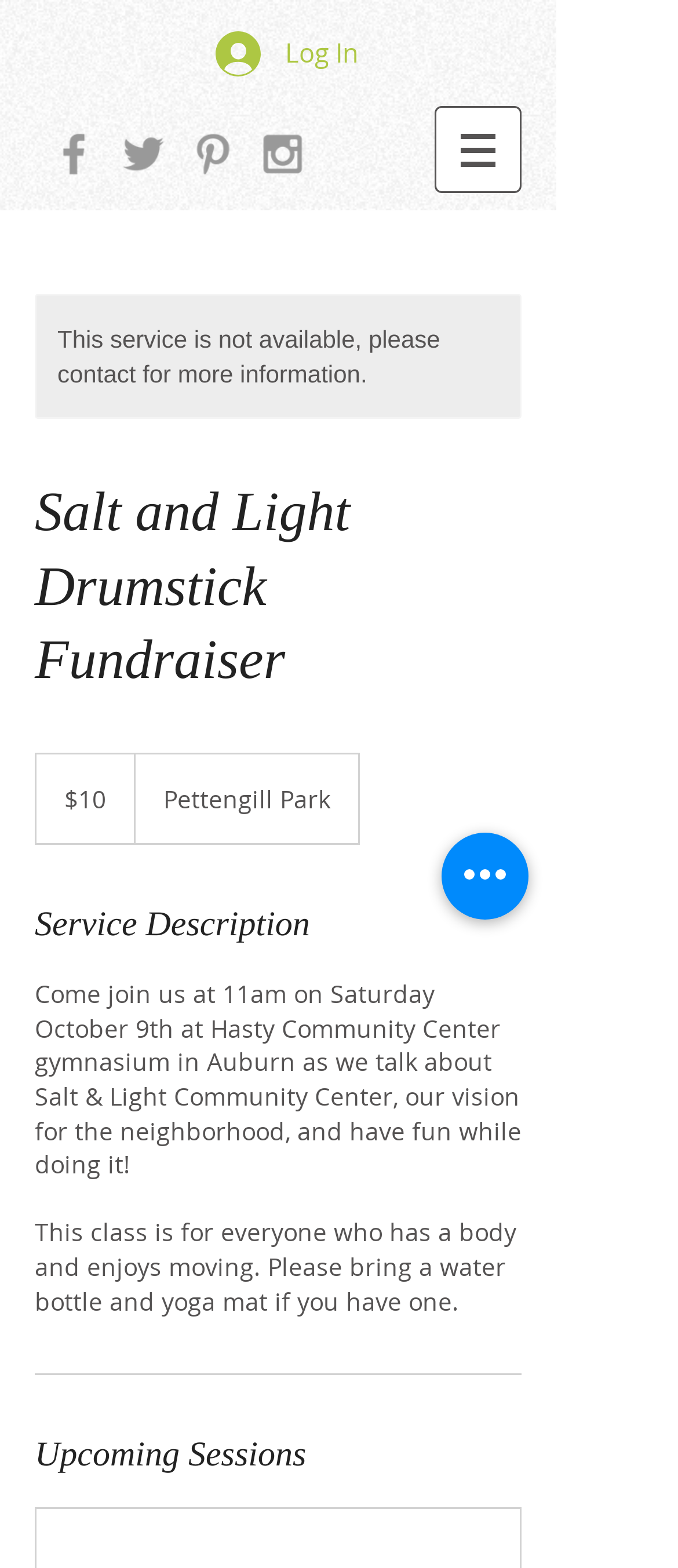Based on the image, provide a detailed response to the question:
What time does the event start?

The webpage content mentions that the event starts at 11am on Saturday October 9th, which is the scheduled time for the event to begin.